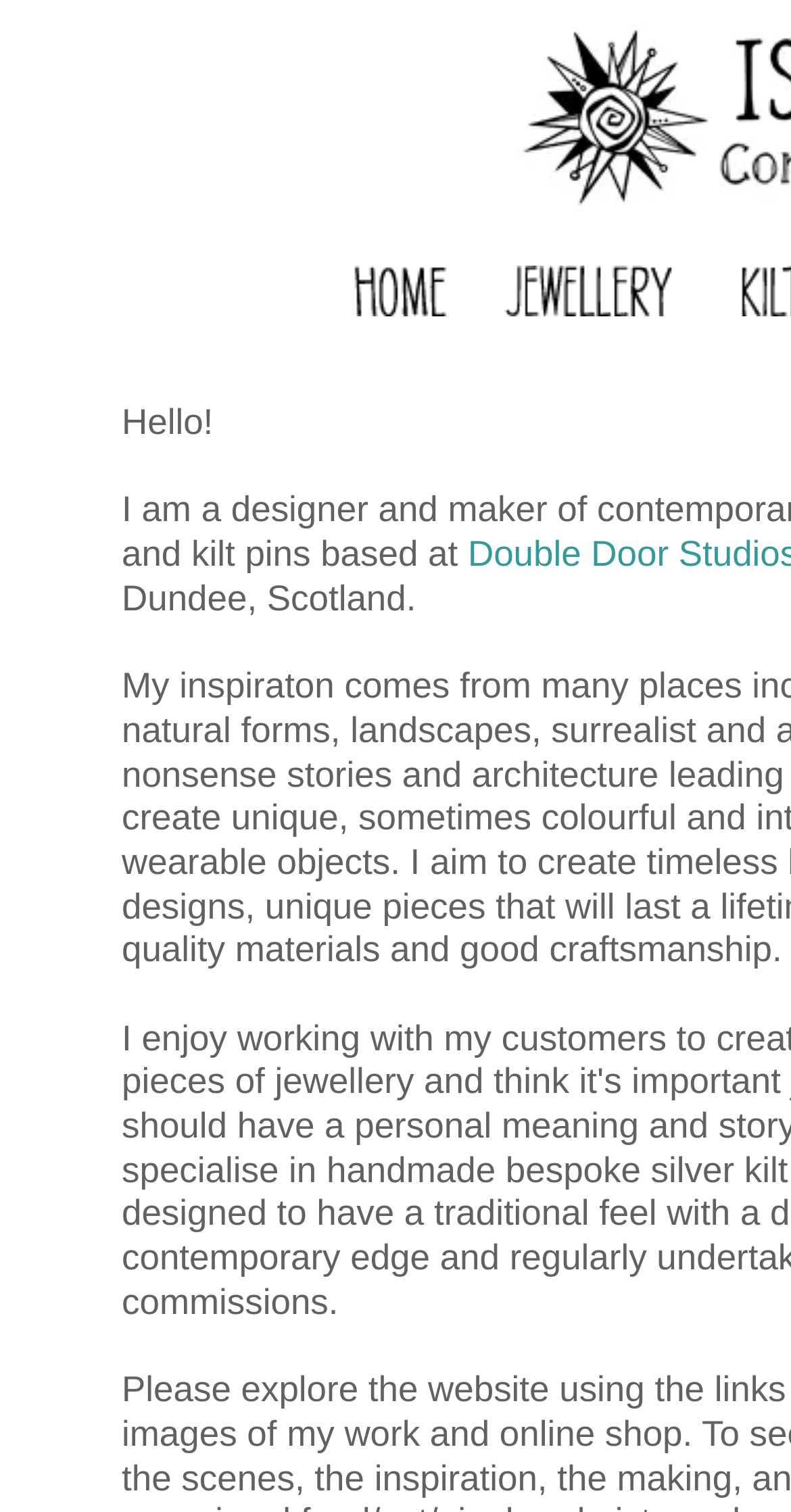From the webpage screenshot, identify the region described by alt="jewellery". Provide the bounding box coordinates as (top-left x, top-left y, bottom-right x, bottom-right y), with each value being a floating point number between 0 and 1.

[0.632, 0.158, 0.883, 0.181]